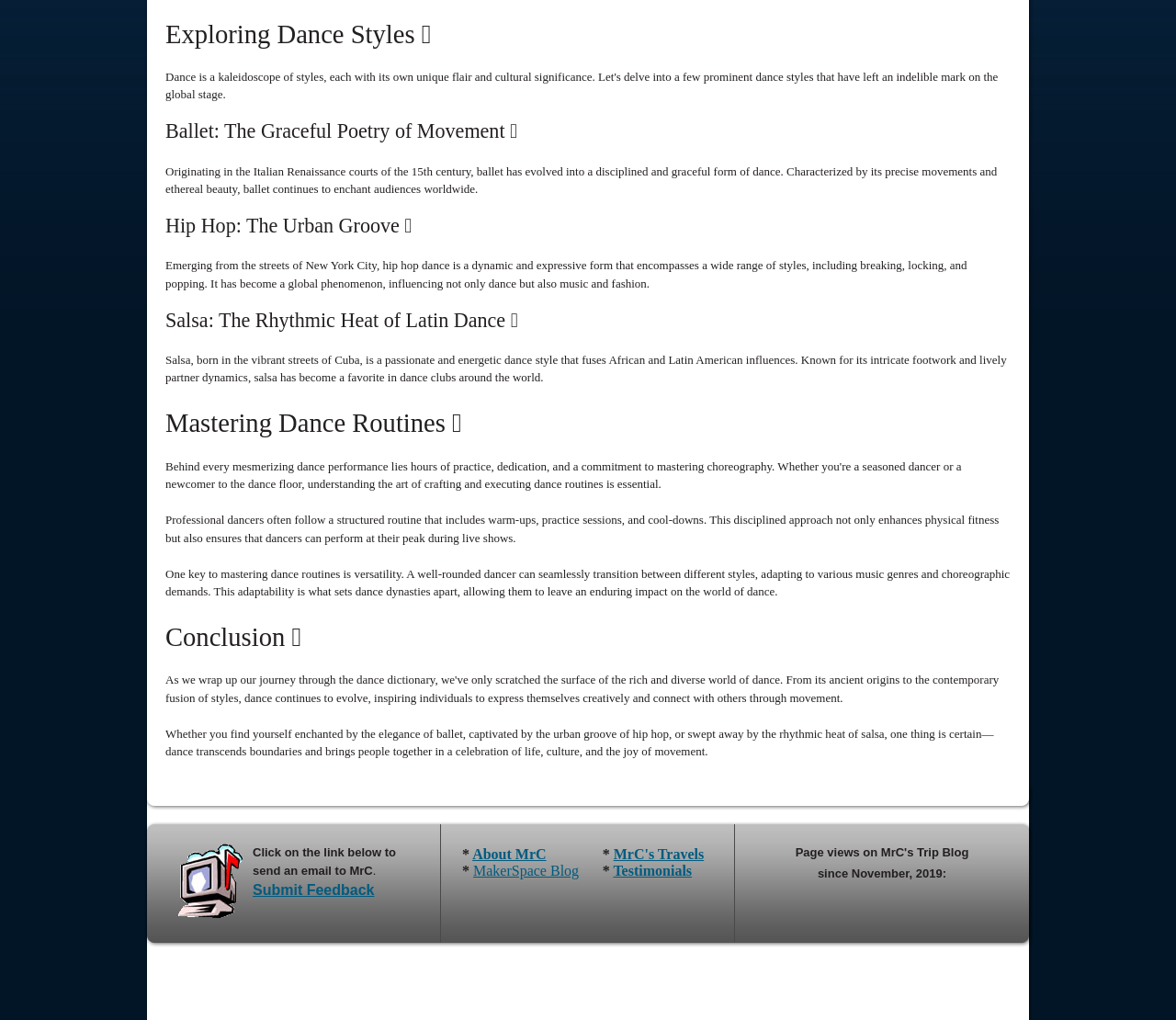Given the webpage screenshot and the description, determine the bounding box coordinates (top-left x, top-left y, bottom-right x, bottom-right y) that define the location of the UI element matching this description: Related

None